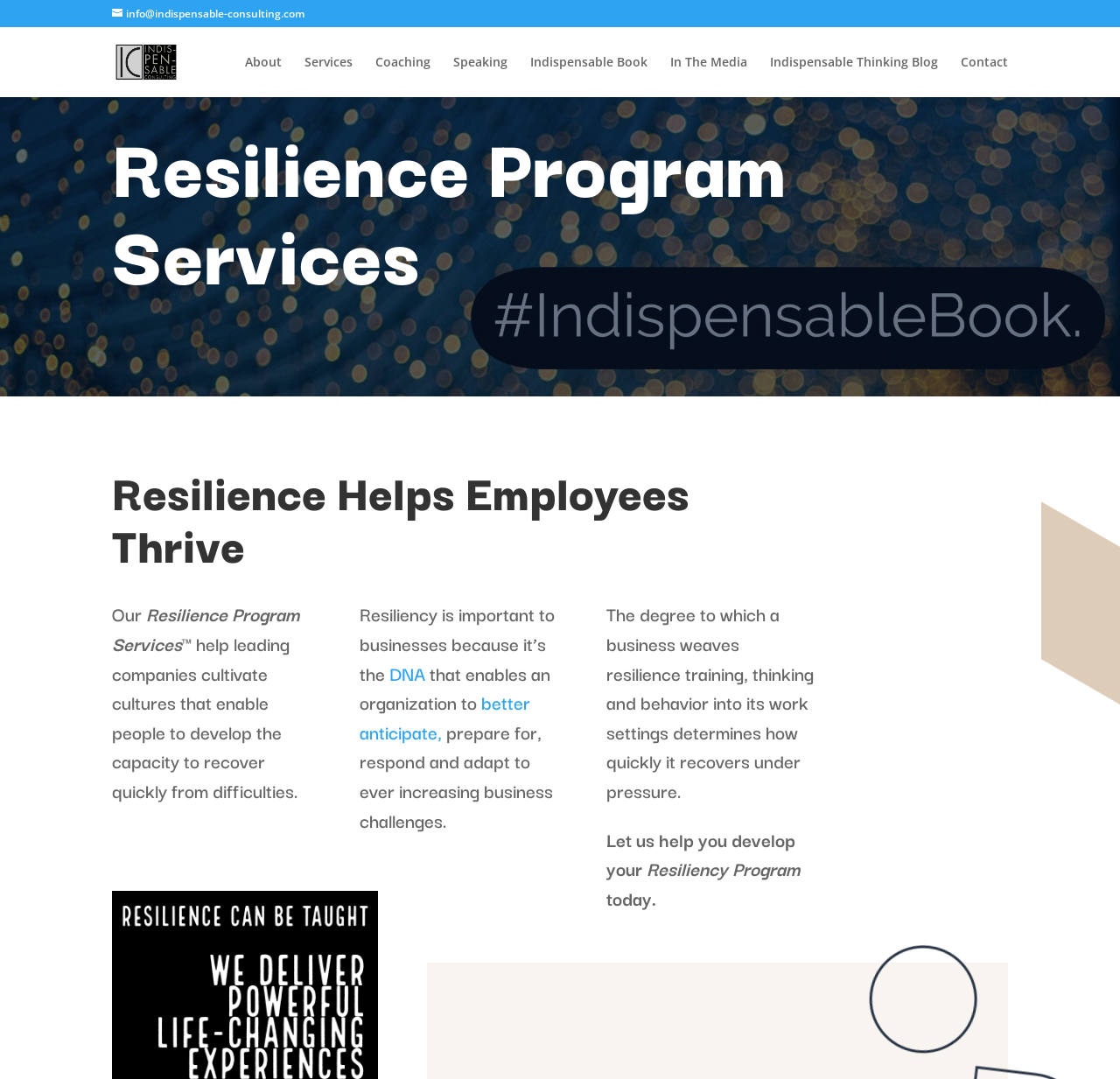What is the benefit of developing a Resiliency Program?
Look at the screenshot and respond with one word or a short phrase.

To recover under pressure